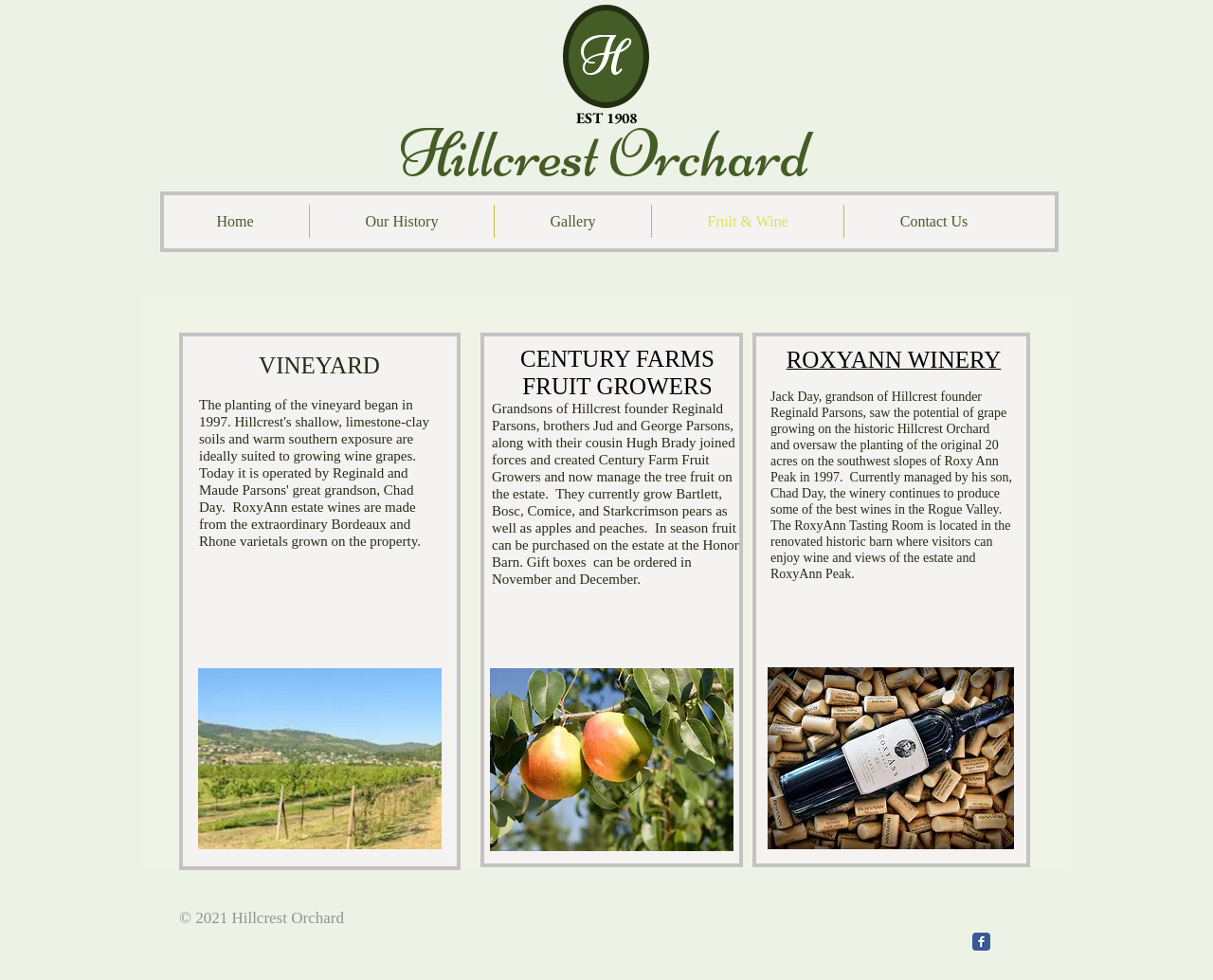What is the name of the winery?
Could you answer the question with a detailed and thorough explanation?

I found the answer by looking at the link element with the text 'ROXYANN WINERY' which is located in the main content area of the webpage.